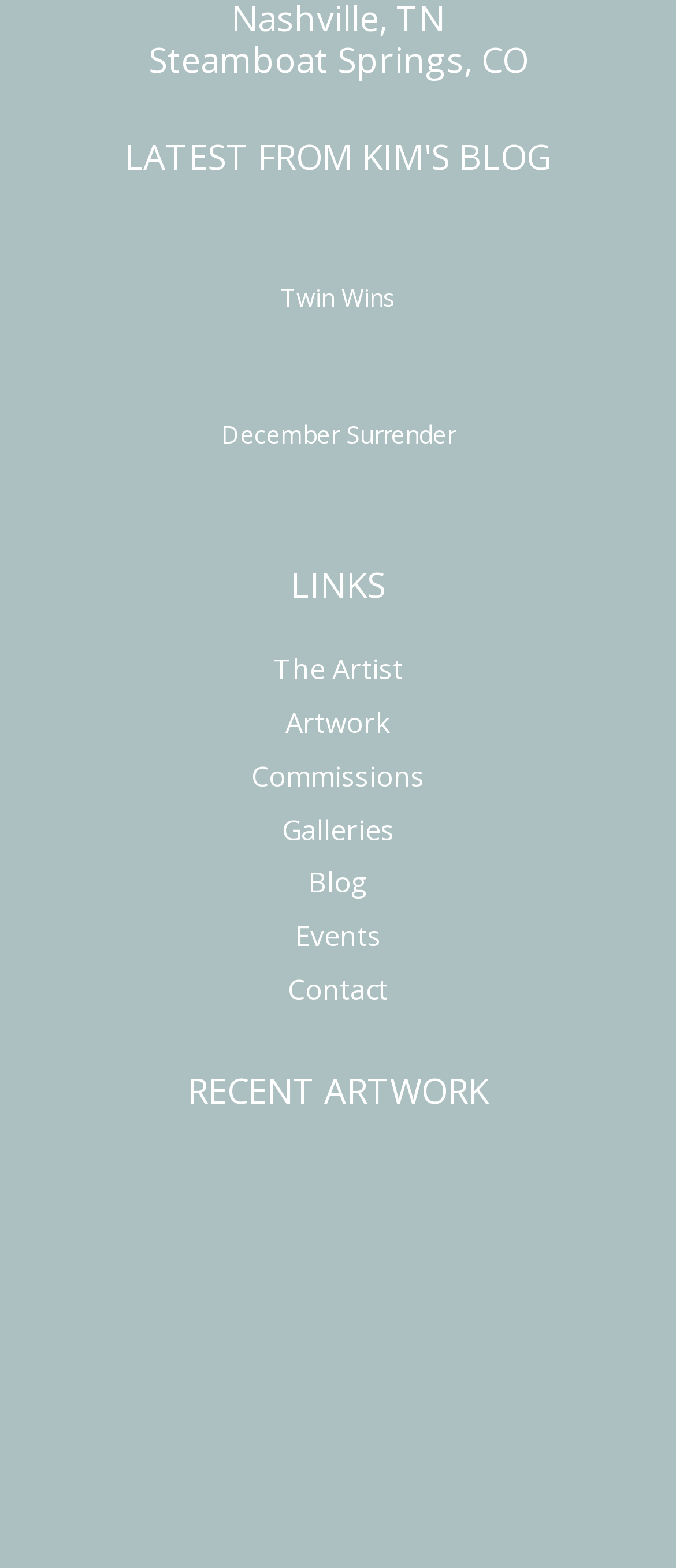Respond to the question below with a single word or phrase:
How many images are present in the 'RECENT ARTWORK' section?

4